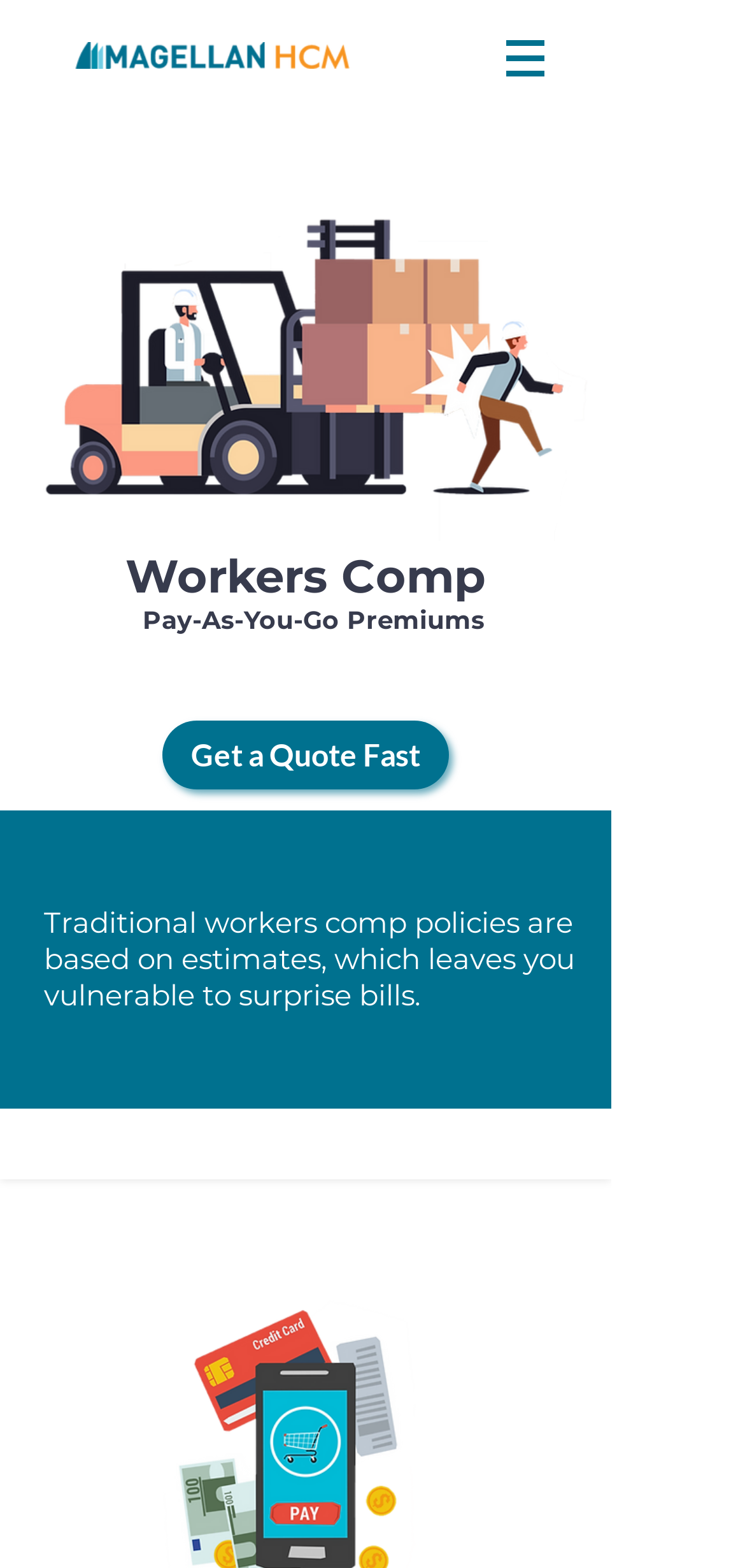Based on the visual content of the image, answer the question thoroughly: What is the navigation menu for?

The navigation menu, represented by a button with a popup menu, is used to navigate the website, providing access to various sections or pages of the site.